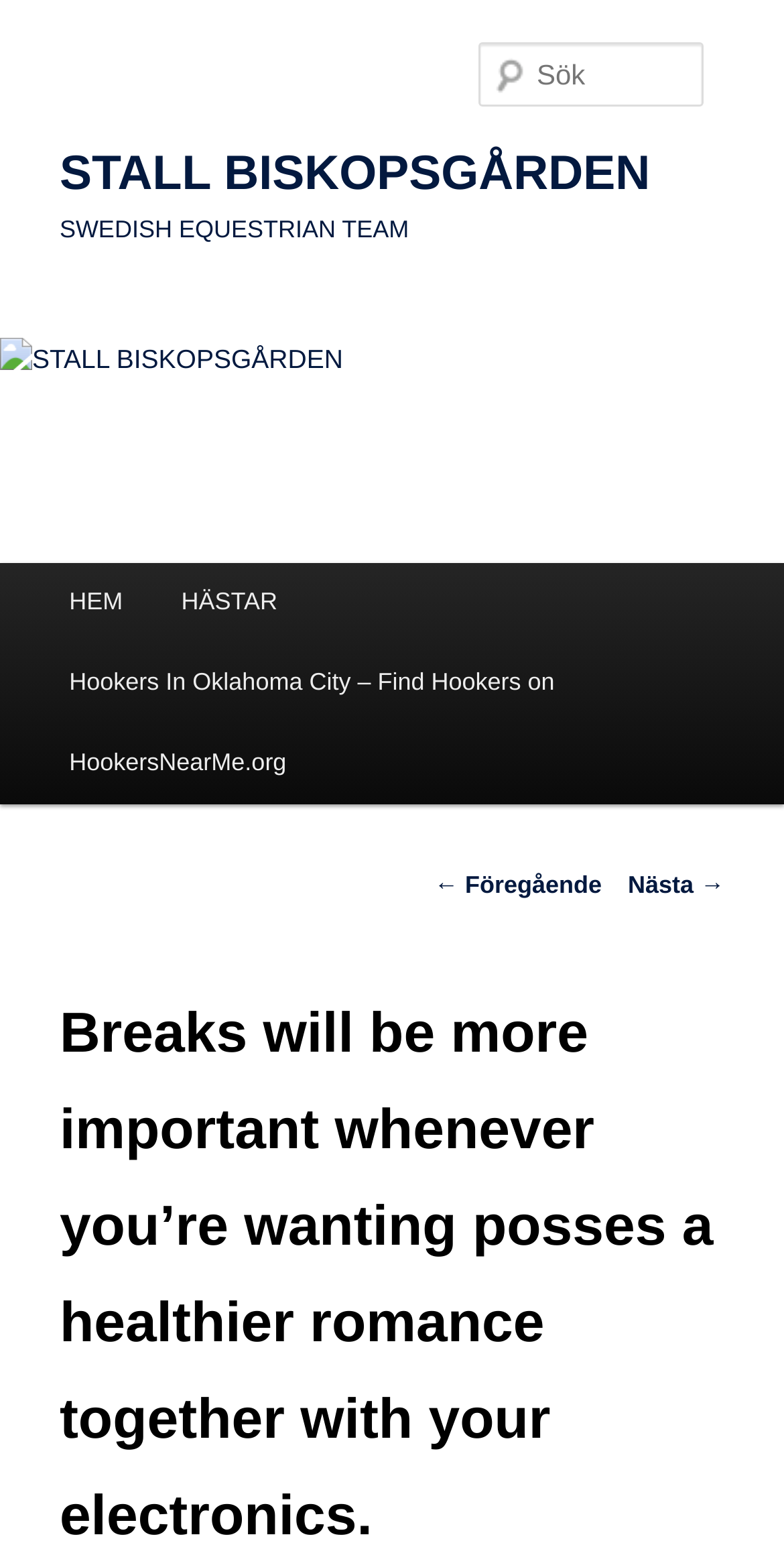Describe all the visual and textual components of the webpage comprehensively.

The webpage appears to be a website for STALL BISKOPSGÅRDEN, with a focus on equestrian activities. At the top of the page, there is a heading with the website's name, accompanied by a link with the same text. Below this, there is another heading that reads "SWEDISH EQUESTRIAN TEAM". 

On the left side of the page, there is a large image with the text "STALL BISKOPSGÅRDEN" overlaid on it. This image takes up a significant portion of the page. 

In the top-right corner, there is a search bar with a label "Sök" and a static text element with the same text. 

The main navigation menu is located below the image, with links to "HEM" (home), "HÄSTAR" (horses), and a suspicious-looking link with a title that seems out of place on an equestrian website. 

Further down the page, there is a section with links for navigating through blog posts, including "← Föregående" (previous) and "Nästa →" (next).